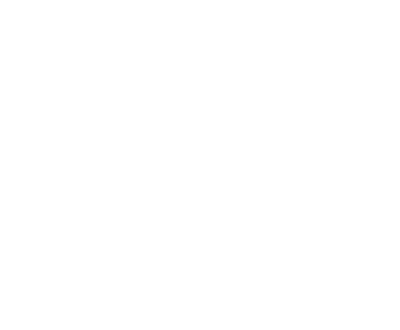What is the purpose of SEO strategies?
Using the details shown in the screenshot, provide a comprehensive answer to the question.

The image highlights the digital landscape's intricacy, illustrating how businesses utilize SEO strategies to stand out in a competitive marketplace, implying that the purpose of SEO strategies is to make businesses stand out in a crowded online environment.